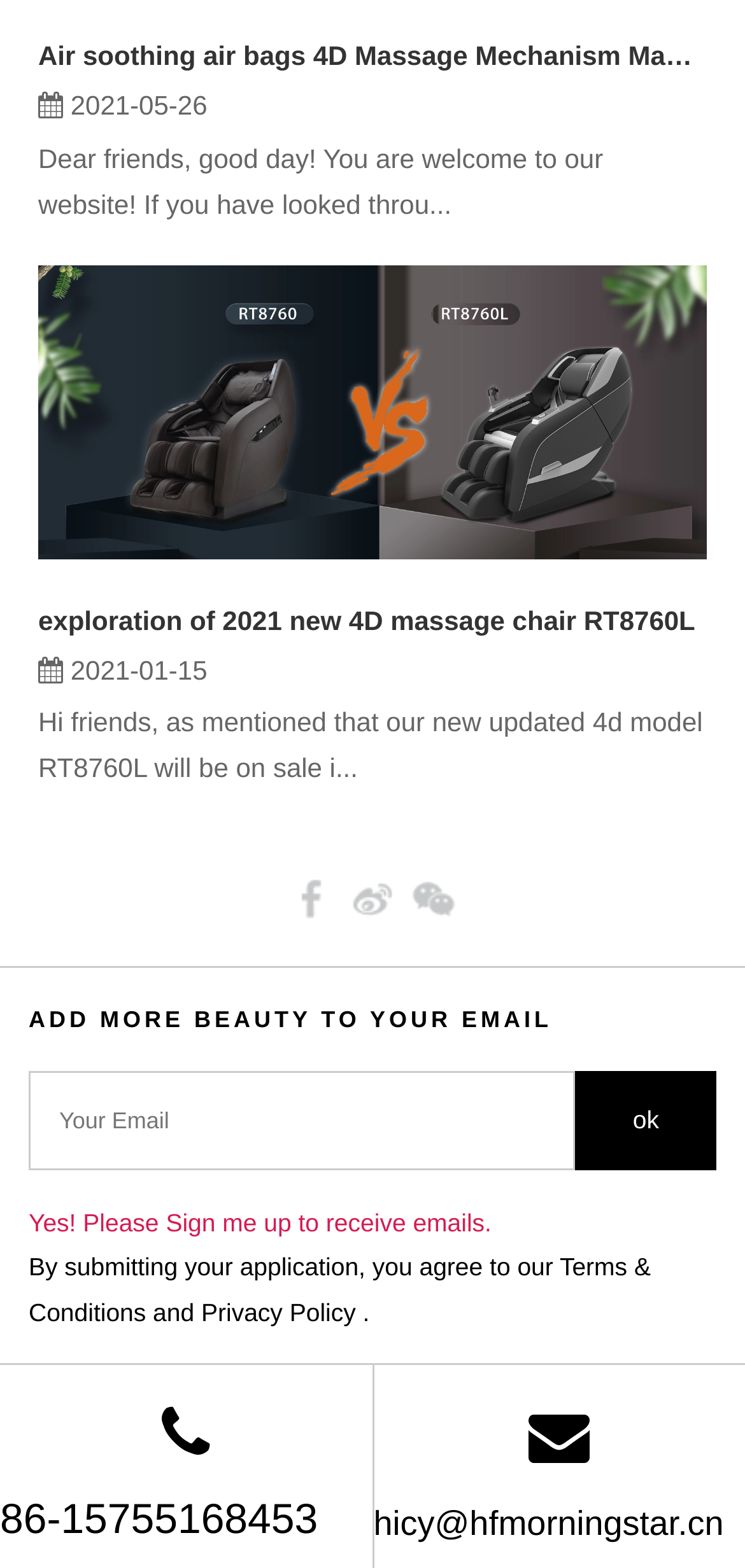Provide the bounding box coordinates for the UI element that is described as: "parent_node: ok name="extend1" placeholder="Your Email"".

[0.038, 0.683, 0.772, 0.746]